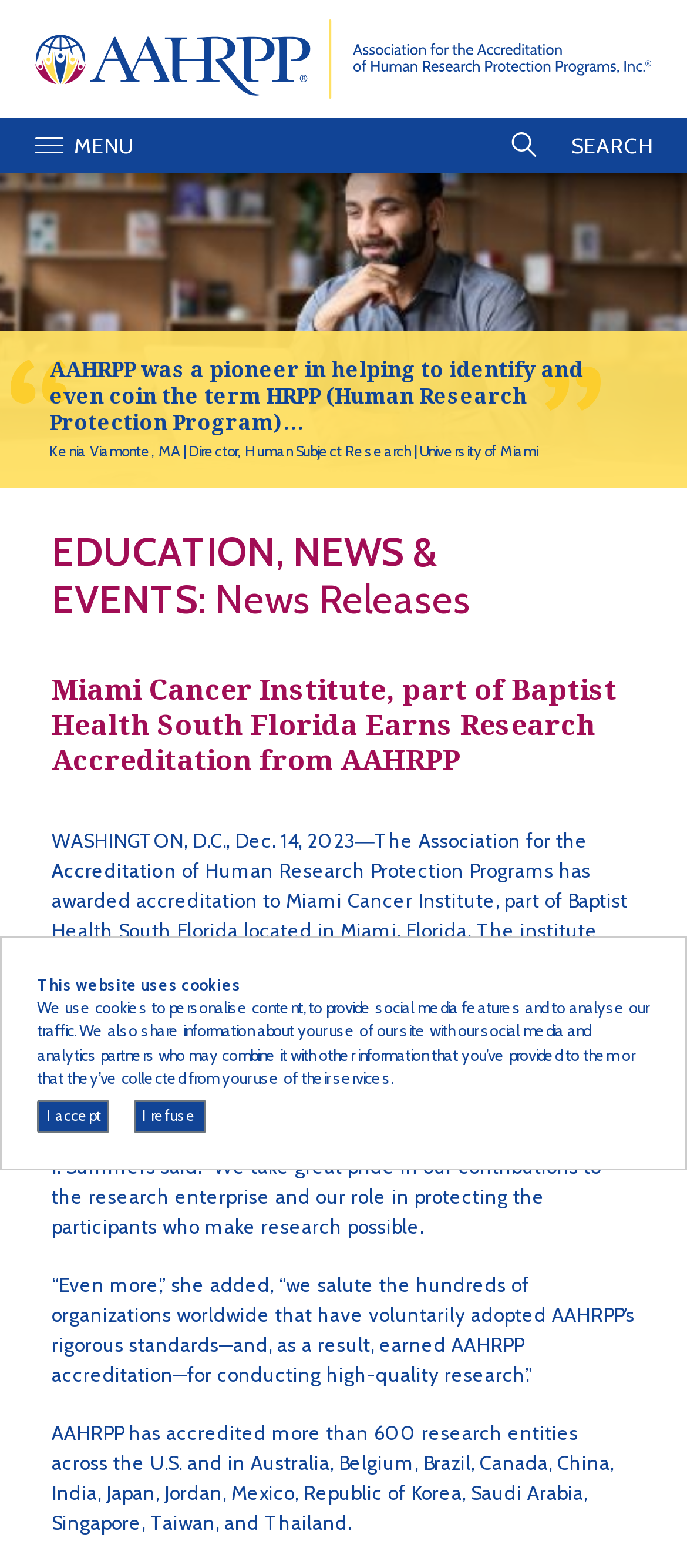What is the date of the news release?
Provide a detailed and well-explained answer to the question.

I found this answer by reading the text that mentions 'WASHINGTON, D.C., Dec. 14, 2023―The Association for the...' This indicates that the date of the news release is Dec. 14, 2023.